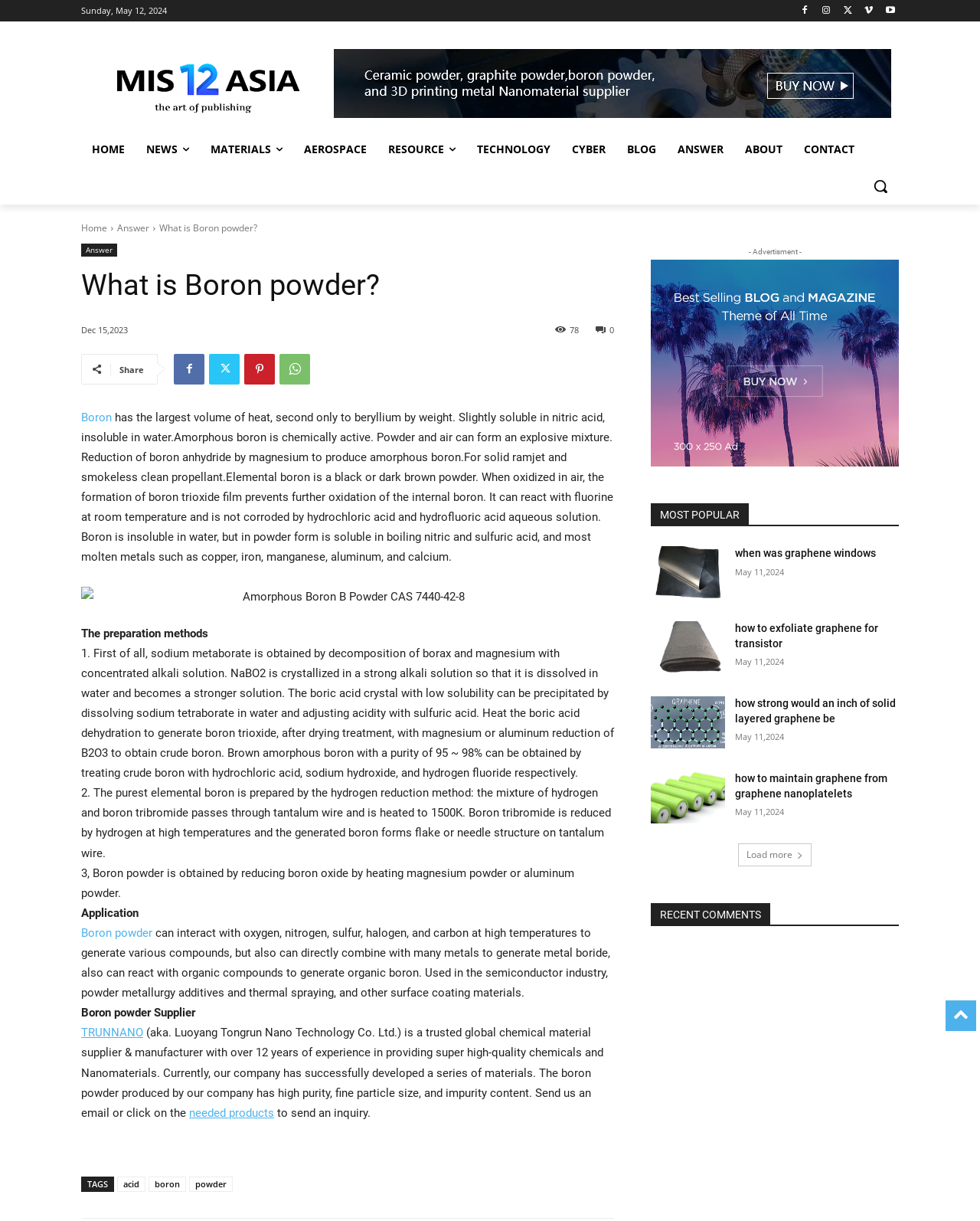What is the date of the latest article?
Kindly offer a detailed explanation using the data available in the image.

I found the date of the latest article by looking at the top of the webpage, where it says 'Sunday, May 12, 2024'.